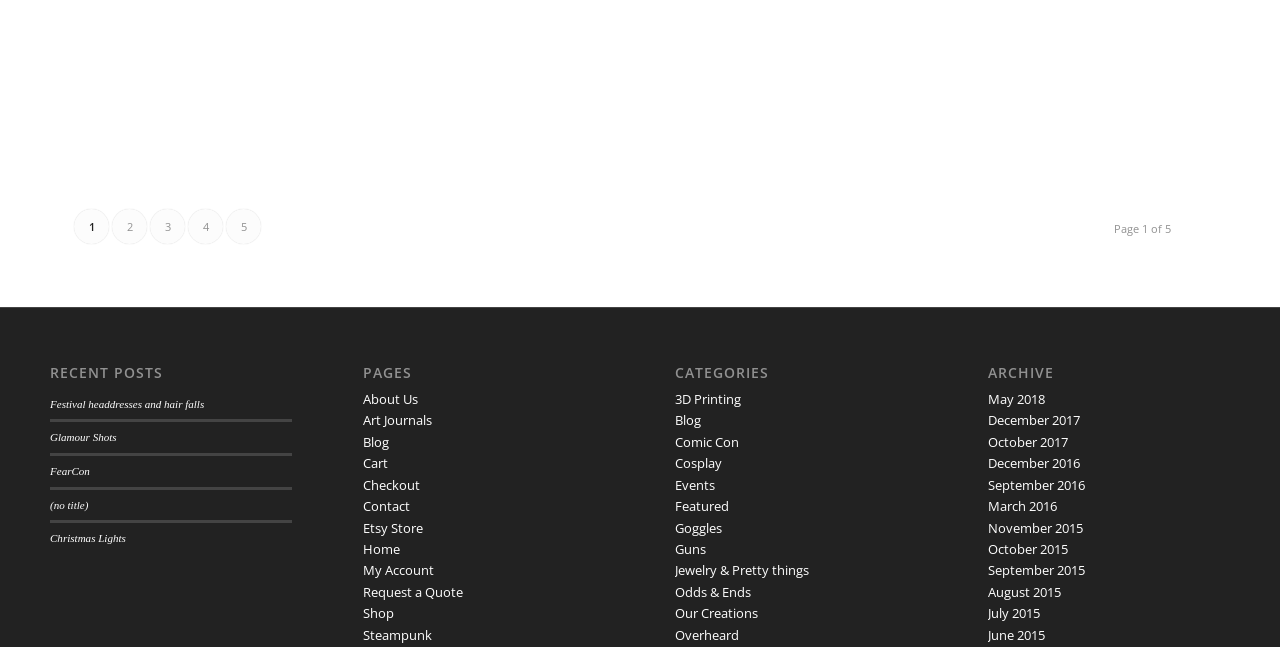Identify the bounding box coordinates of the region that should be clicked to execute the following instruction: "browse posts from May 2018".

[0.772, 0.603, 0.816, 0.63]